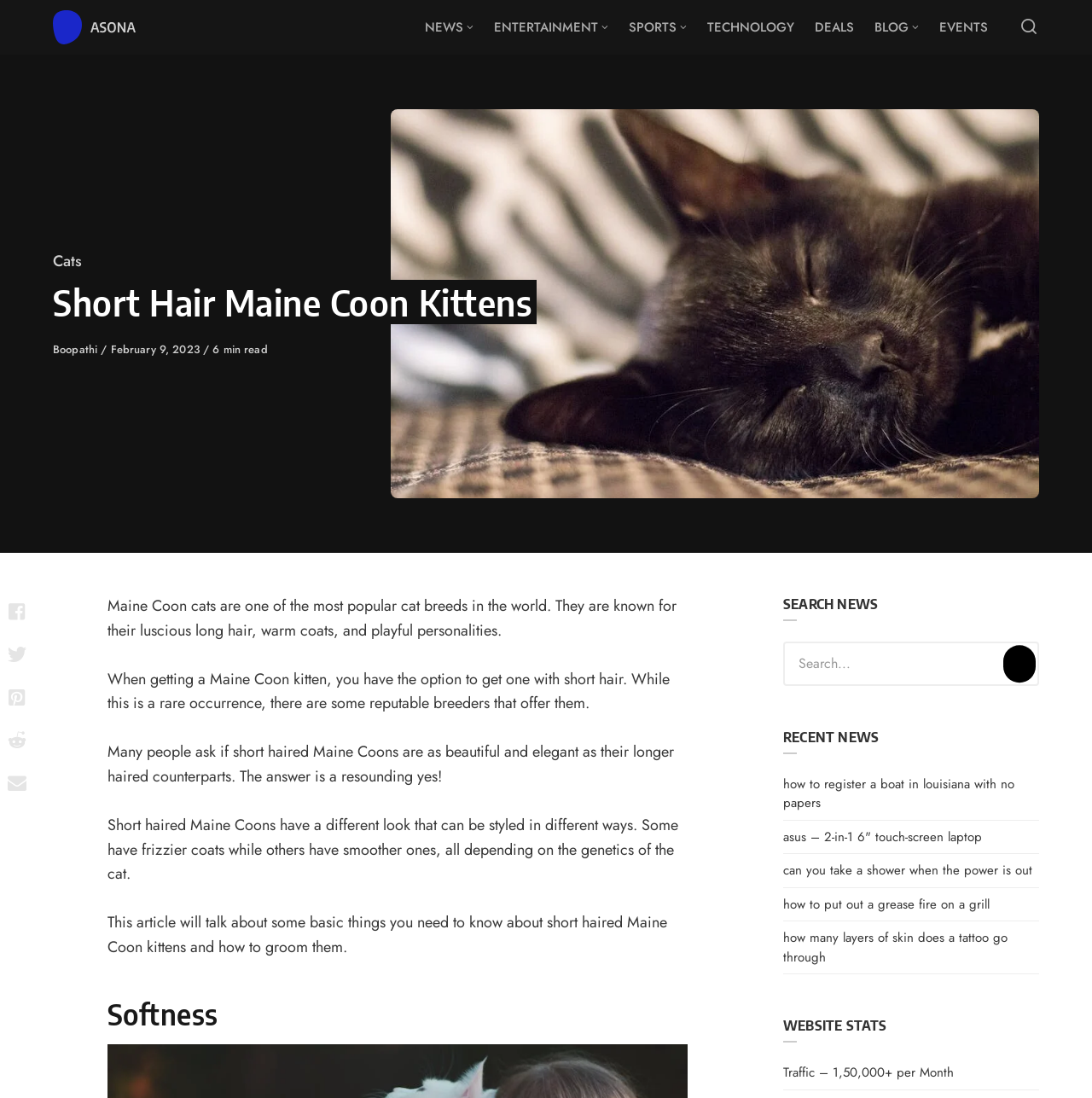Kindly determine the bounding box coordinates for the area that needs to be clicked to execute this instruction: "Click on the 'NEWS' link".

[0.38, 0.0, 0.443, 0.05]